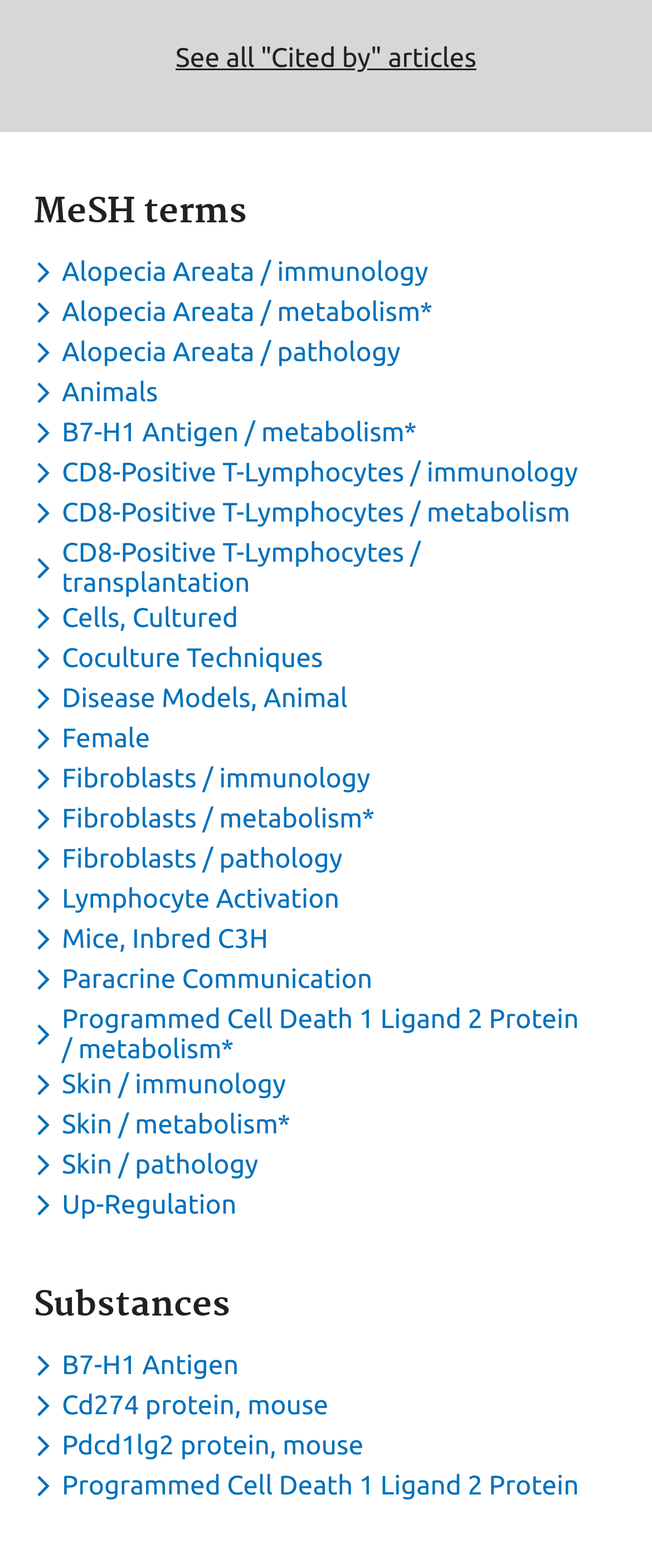Find the bounding box coordinates for the HTML element described in this sentence: "Paracrine Communication". Provide the coordinates as four float numbers between 0 and 1, in the format [left, top, right, bottom].

[0.051, 0.615, 0.584, 0.634]